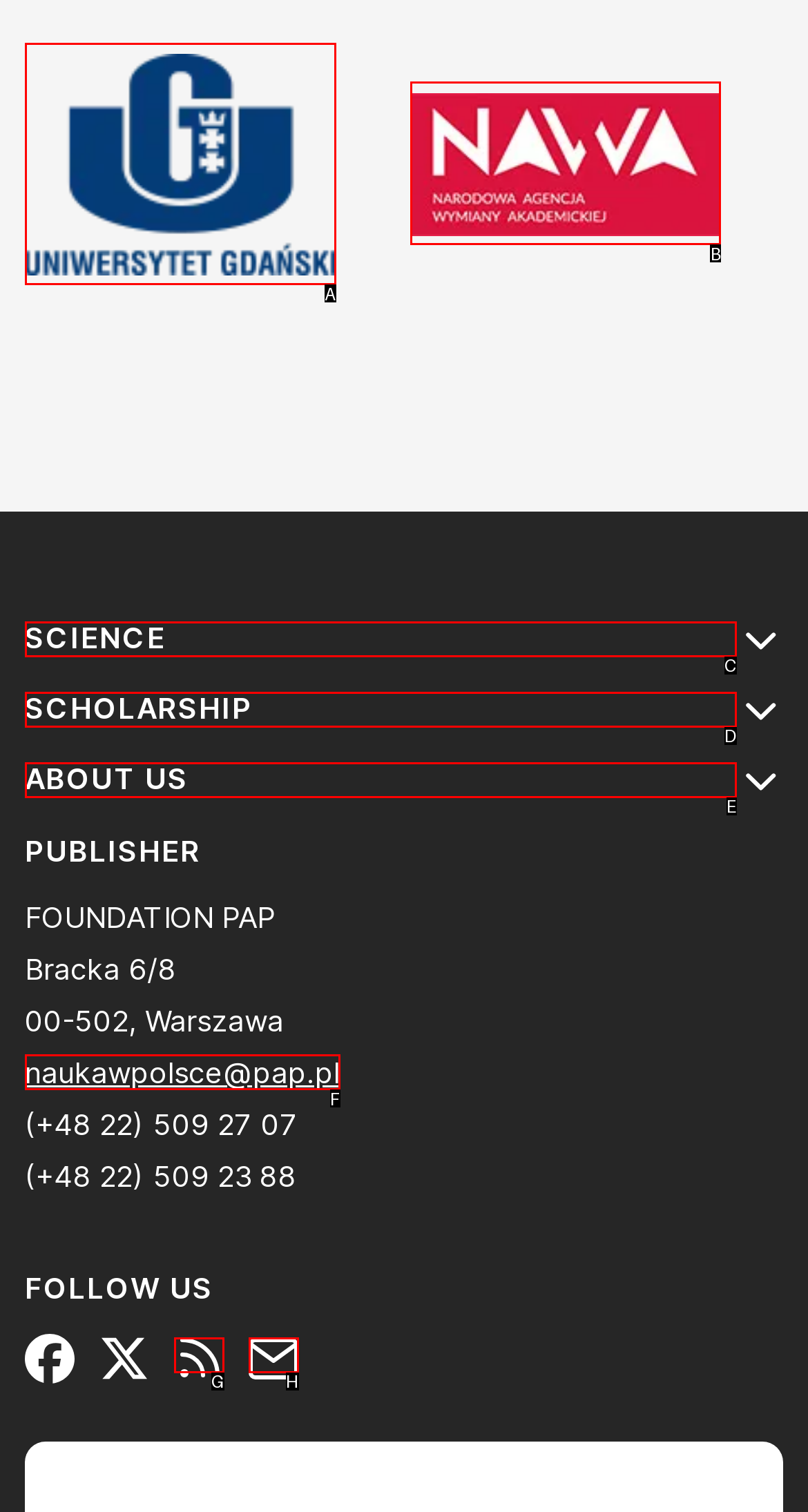Identify the appropriate choice to fulfill this task: Go to the Uber77 website
Respond with the letter corresponding to the correct option.

None